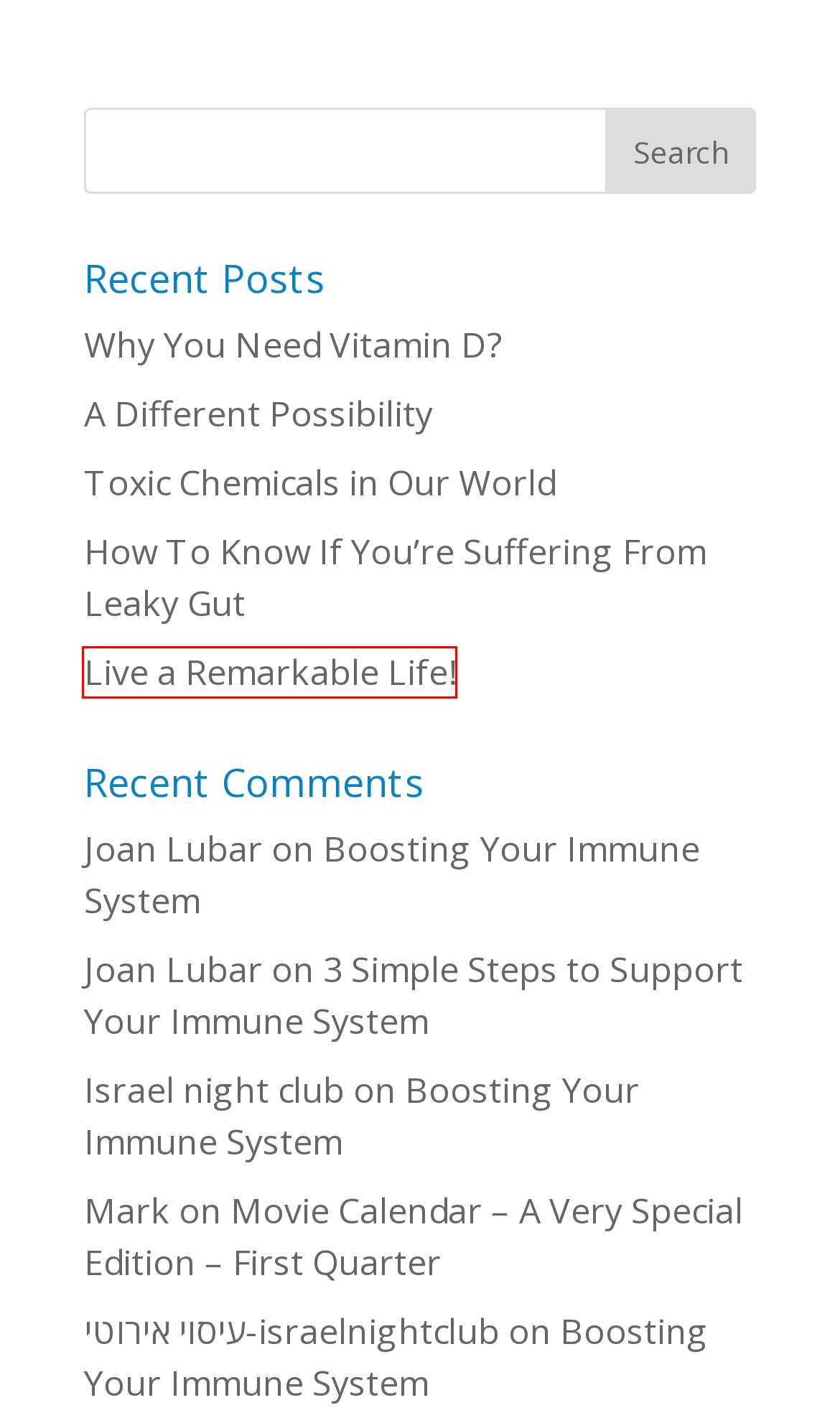Examine the webpage screenshot and identify the UI element enclosed in the red bounding box. Pick the webpage description that most accurately matches the new webpage after clicking the selected element. Here are the candidates:
A. How To Know If You’re Suffering From Leaky Gut | Joan Lubar
B. 3 Simple Steps to Support Your Immune System | Joan Lubar
C. Movie Calendar – A Very Special Edition – First Quarter | Joan Lubar
D. נערות ליווי בבאר שבע - israelnightclub.com
E. Toxic Chemicals in Our World | Joan Lubar
F. Boosting Your Immune System | Joan Lubar
G. Live a Remarkable Life! | Joan Lubar
H. A Different Possibility | Joan Lubar

G